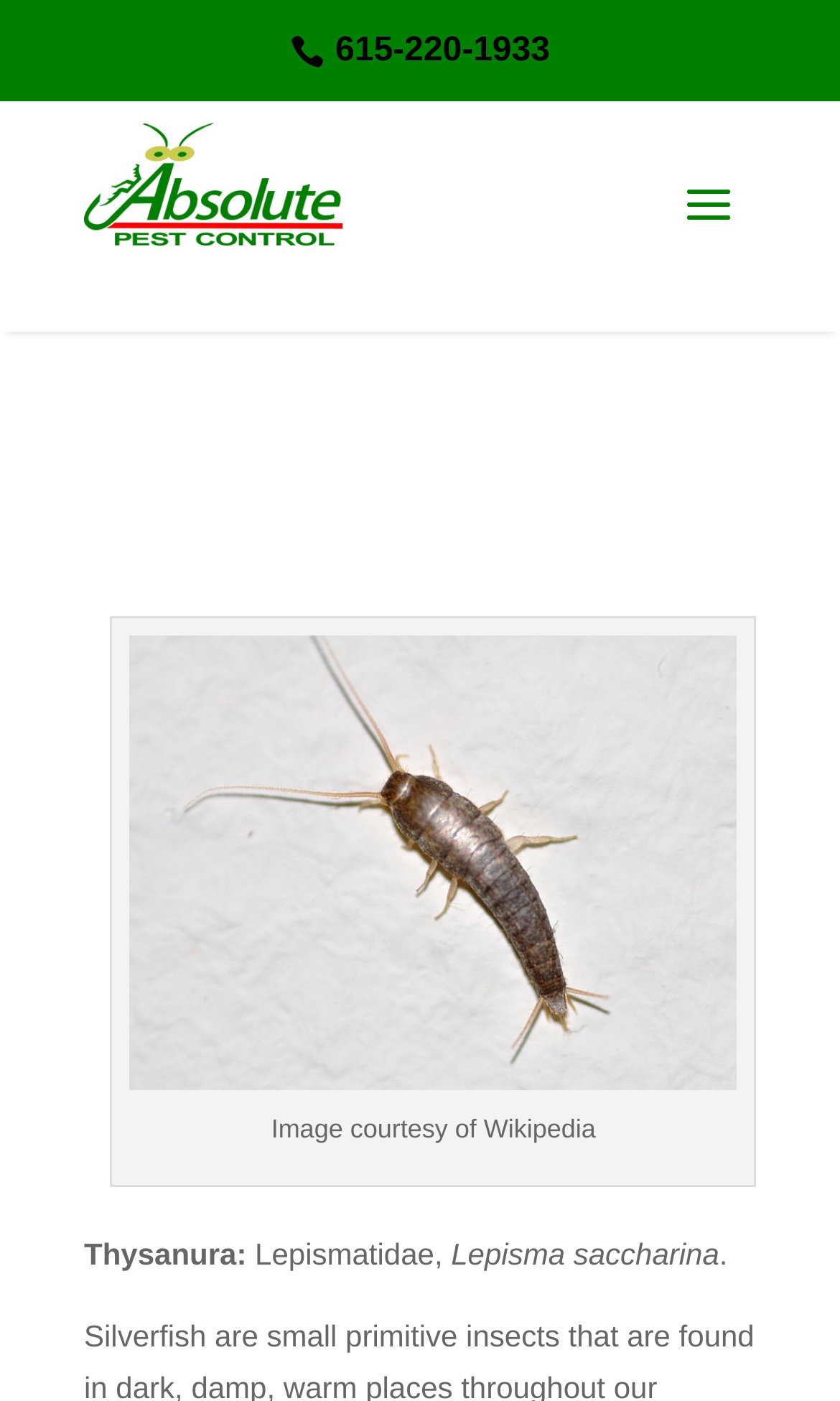What is the scientific name of the silverfish?
Based on the image, give a concise answer in the form of a single word or short phrase.

Lepisma saccharina